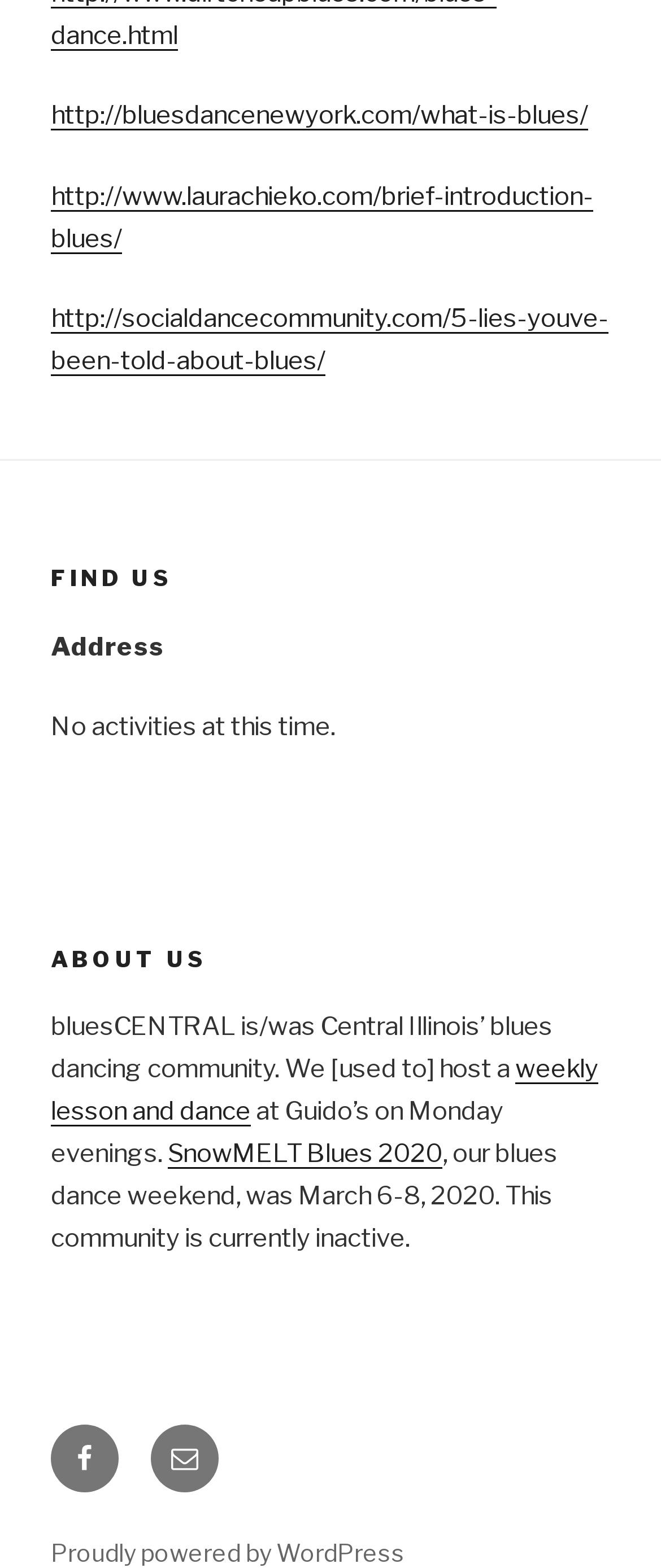Determine the bounding box coordinates for the clickable element to execute this instruction: "visit Facebook page". Provide the coordinates as four float numbers between 0 and 1, i.e., [left, top, right, bottom].

[0.077, 0.909, 0.179, 0.952]